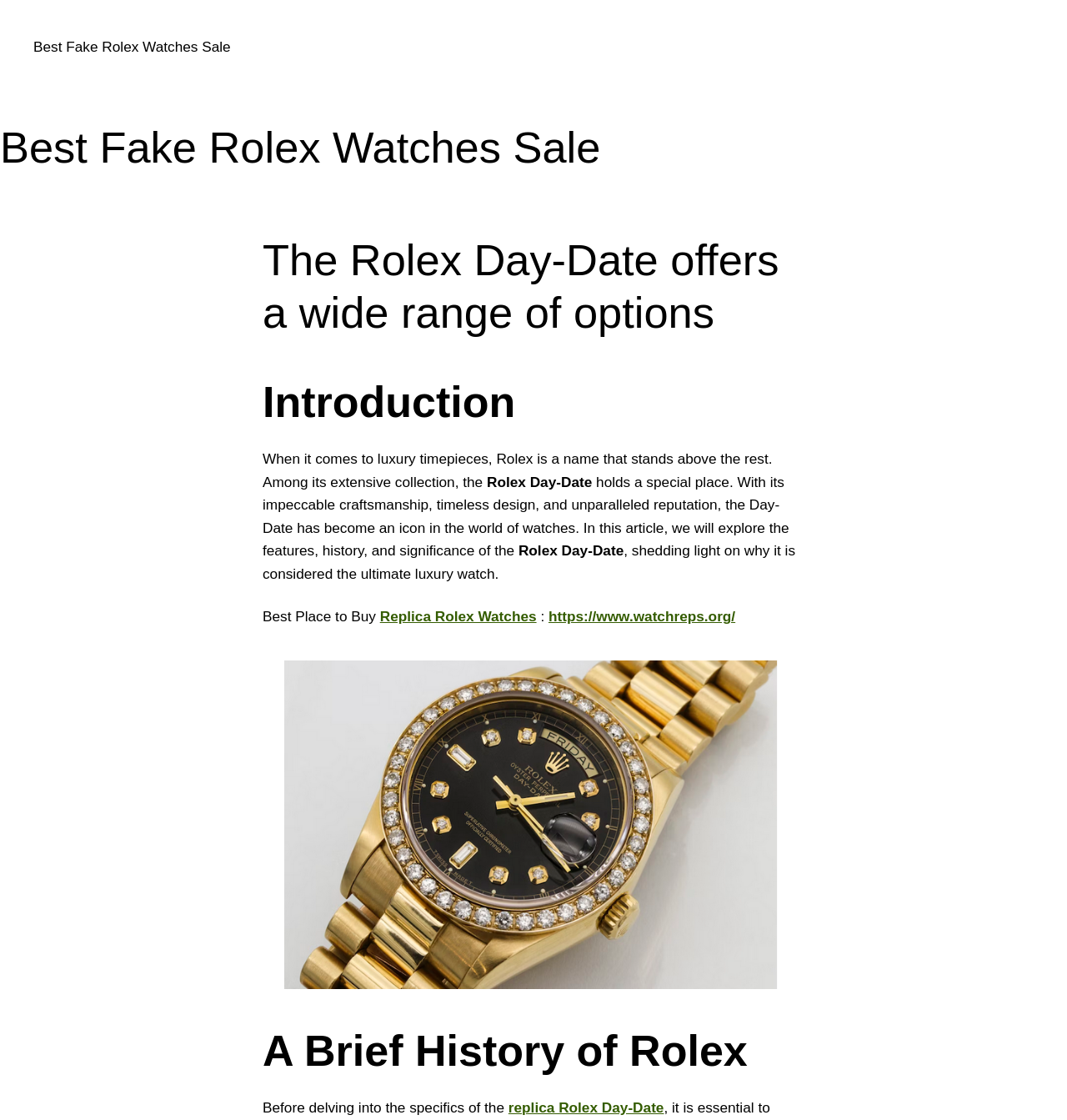What is the purpose of the article?
Please provide a comprehensive answer based on the information in the image.

The answer can be found in the StaticText element 'In this article, we will explore the features, history, and significance of the Rolex Day-Date' which indicates the purpose of the article.